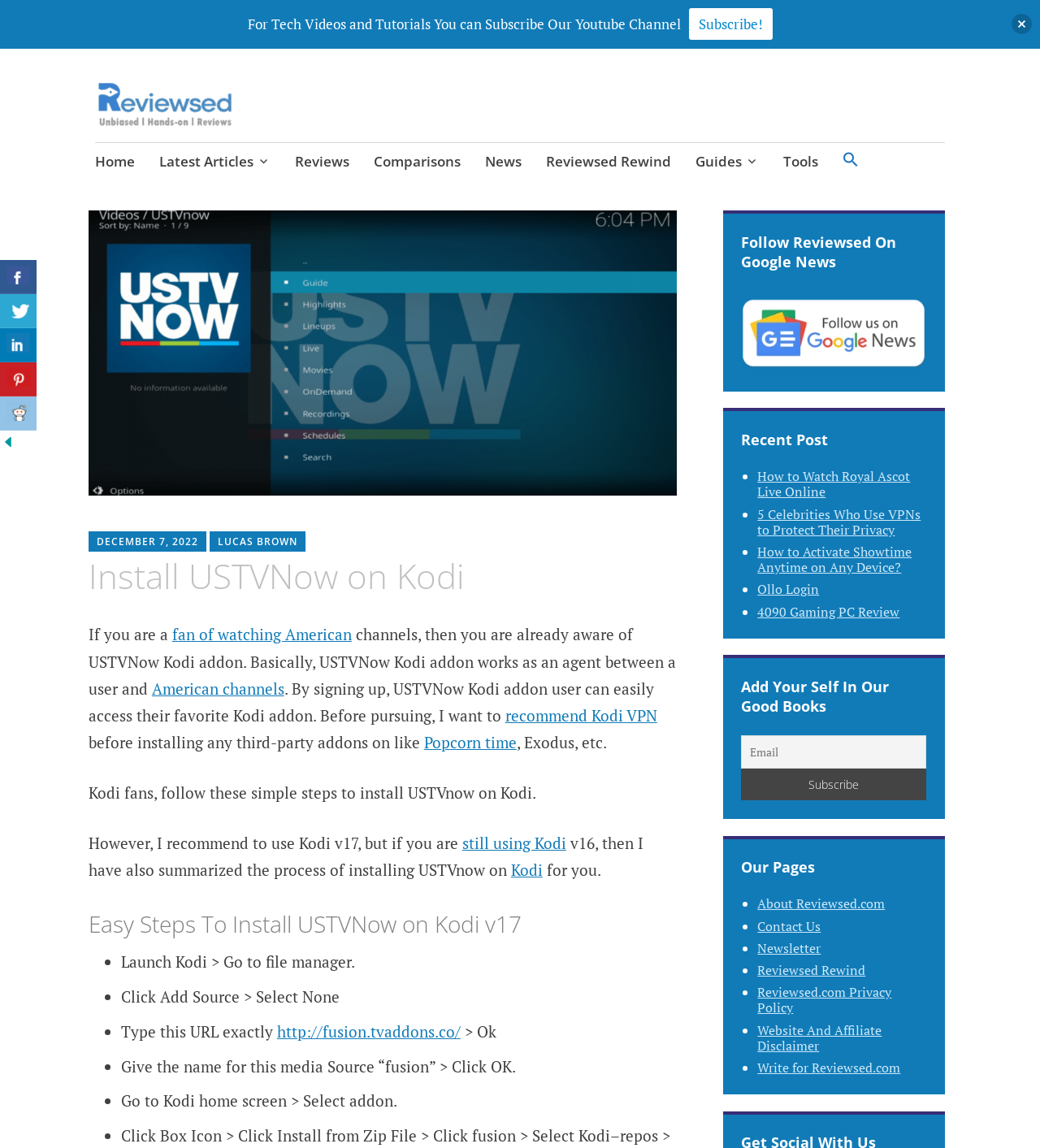What is the name of the Kodi addon being discussed?
Please utilize the information in the image to give a detailed response to the question.

The webpage is discussing the installation of USTVNow Kodi addon, which is an agent between a user and American channels, allowing users to access their favorite channels.